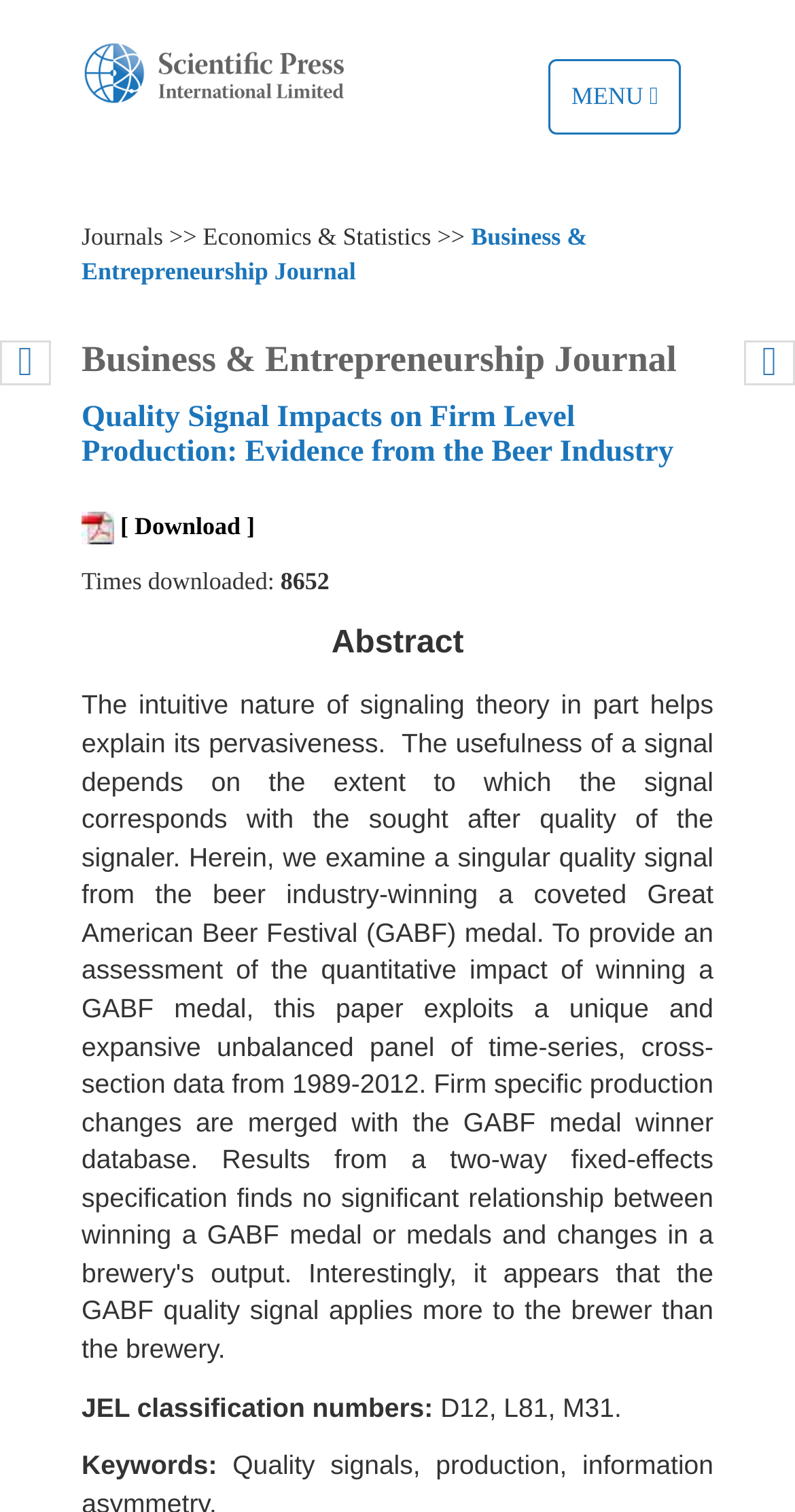Locate the headline of the webpage and generate its content.

Business & Entrepreneurship Journal